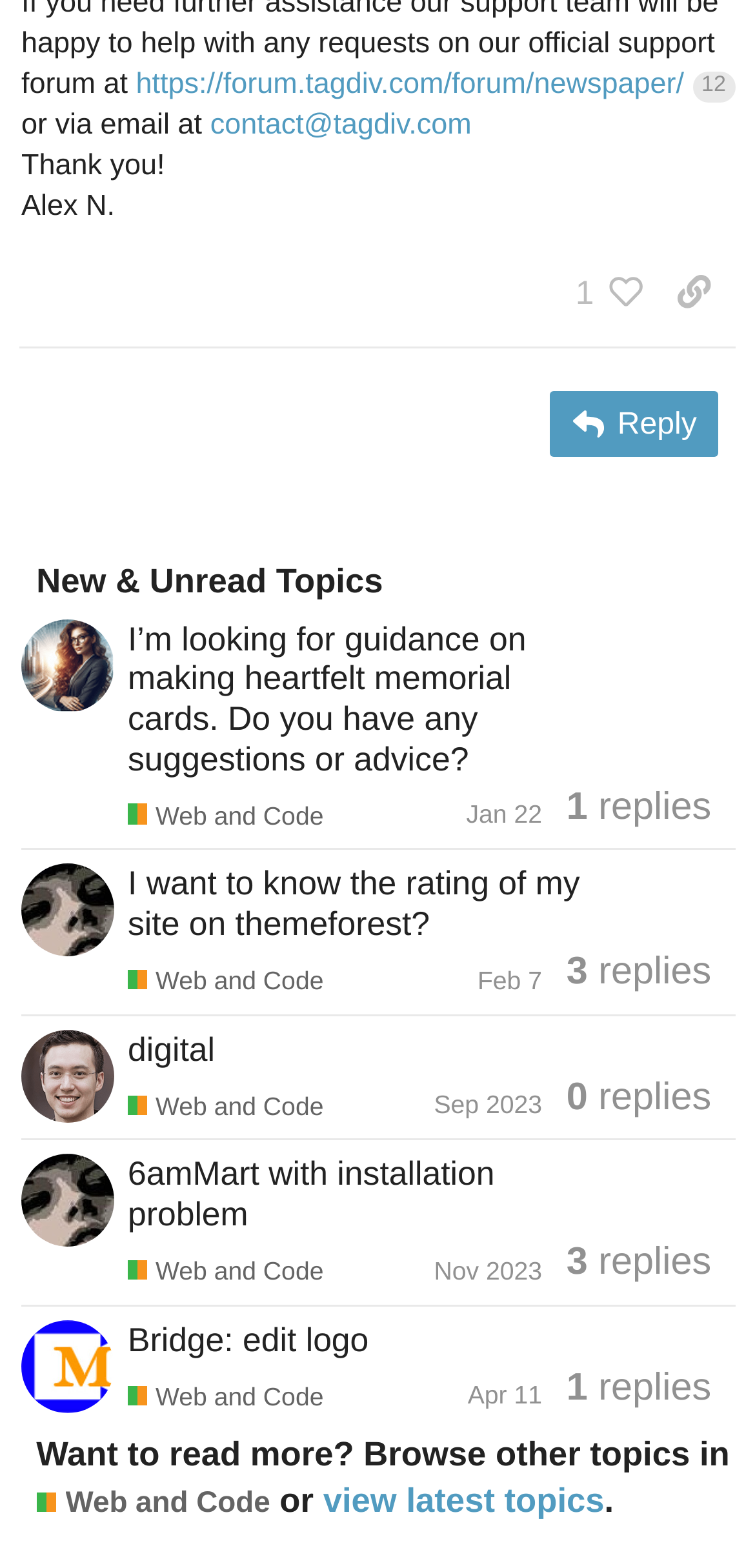Identify the bounding box for the element characterized by the following description: "6amMart with installation problem".

[0.169, 0.736, 0.655, 0.787]